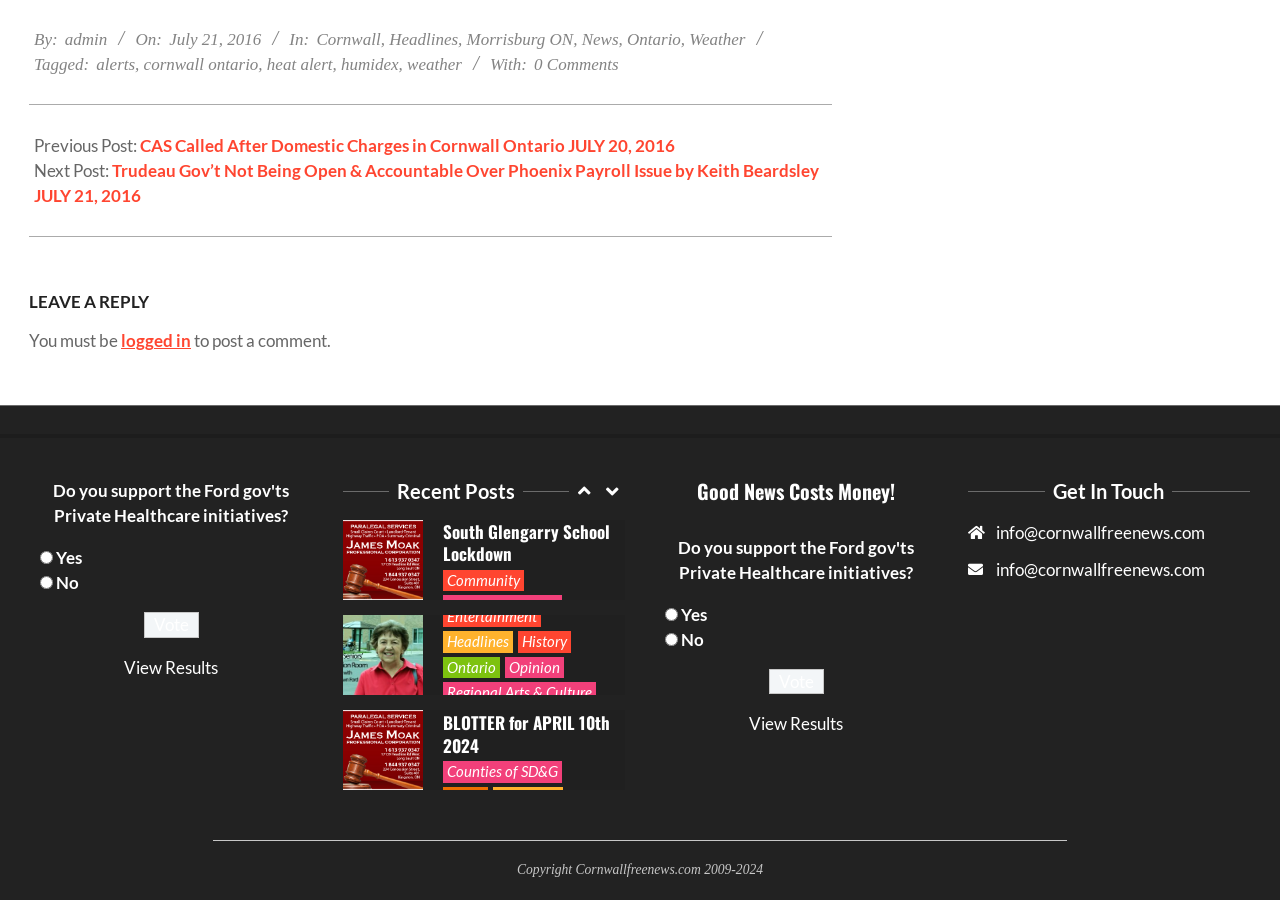Predict the bounding box coordinates of the area that should be clicked to accomplish the following instruction: "Click on the 'View Results' link". The bounding box coordinates should consist of four float numbers between 0 and 1, i.e., [left, top, right, bottom].

[0.097, 0.73, 0.171, 0.753]